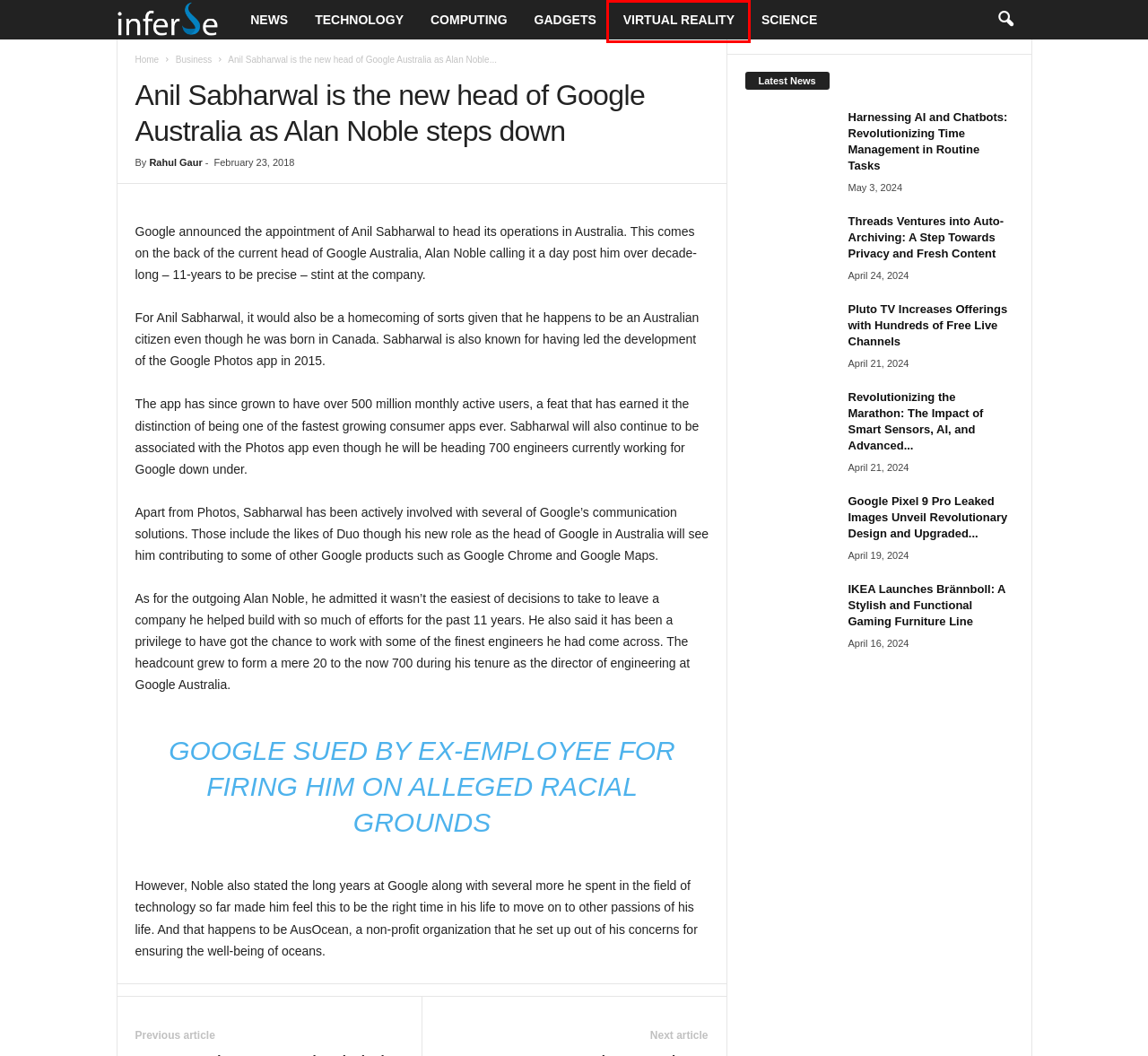You have a screenshot of a webpage with a red bounding box highlighting a UI element. Your task is to select the best webpage description that corresponds to the new webpage after clicking the element. Here are the descriptions:
A. Google Pixel 9 Pro Leaked Images Unveil Revolutionary Design and Upgraded Features
B. News - Inferse.com
C. Rahul Gaur - Inferse.com
D. Inferse.com - Latest News Updates and Product Reviews!
E. IKEA Launches Brännboll: A Stylish and Functional Gaming Furniture Line
F. Harnessing AI and Chatbots: Revolutionizing Time Management in Routine Tasks
G. Virtual Reality - Inferse.com
H. Technology - Inferse.com

G